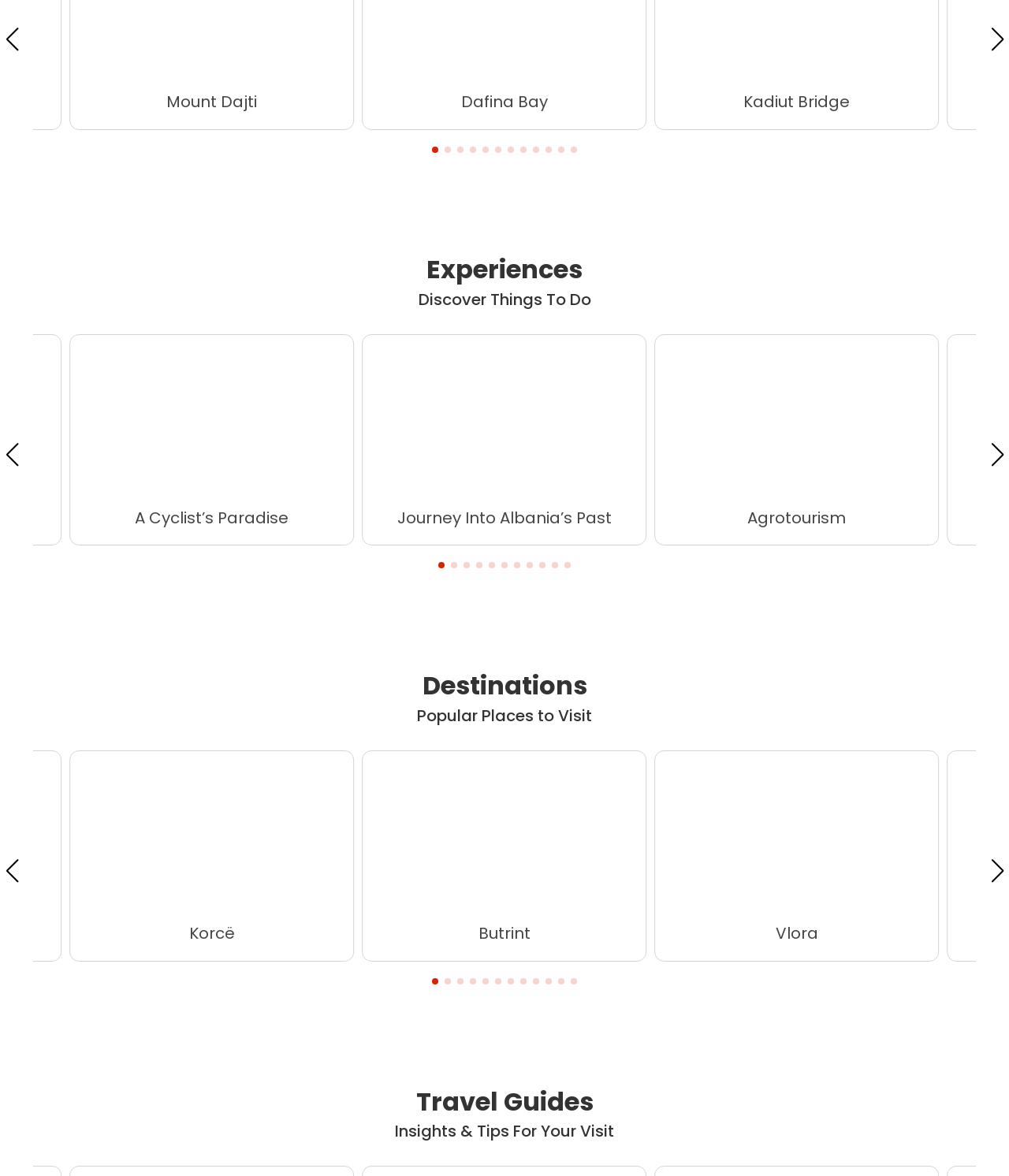What is the purpose of the 'Previous slide' and 'Next slide' buttons?
Please respond to the question with a detailed and informative answer.

The 'Previous slide' and 'Next slide' buttons are likely used to navigate through the slides in the 'Experiences' and 'Destinations' sections. They allow the user to move forward or backward through the slides.